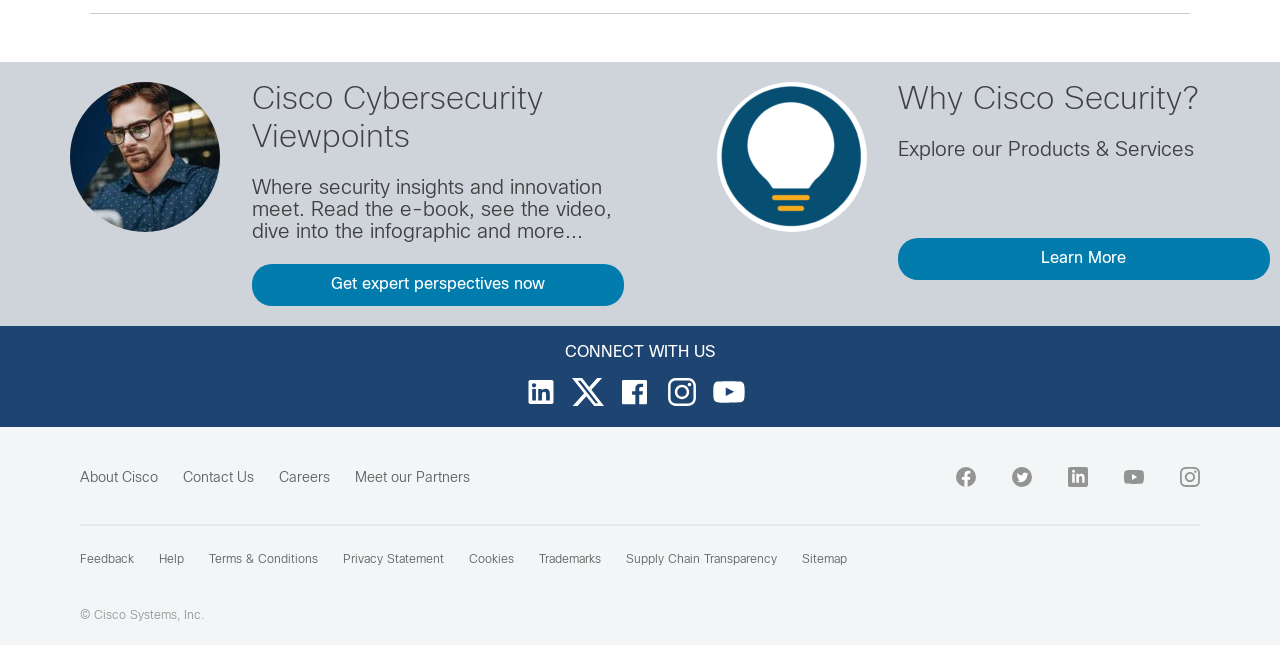Pinpoint the bounding box coordinates of the element you need to click to execute the following instruction: "Learn More about Cisco Security". The bounding box should be represented by four float numbers between 0 and 1, in the format [left, top, right, bottom].

[0.702, 0.368, 0.992, 0.433]